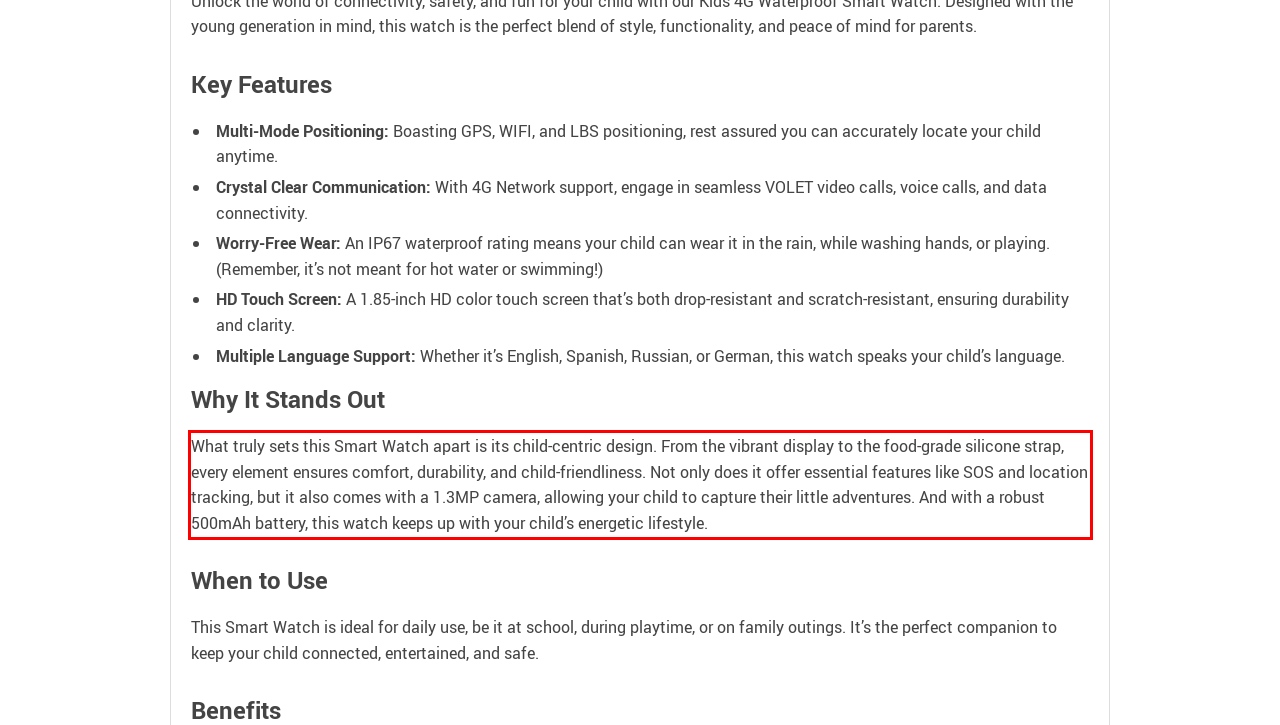Extract and provide the text found inside the red rectangle in the screenshot of the webpage.

What truly sets this Smart Watch apart is its child-centric design. From the vibrant display to the food-grade silicone strap, every element ensures comfort, durability, and child-friendliness. Not only does it offer essential features like SOS and location tracking, but it also comes with a 1.3MP camera, allowing your child to capture their little adventures. And with a robust 500mAh battery, this watch keeps up with your child’s energetic lifestyle.